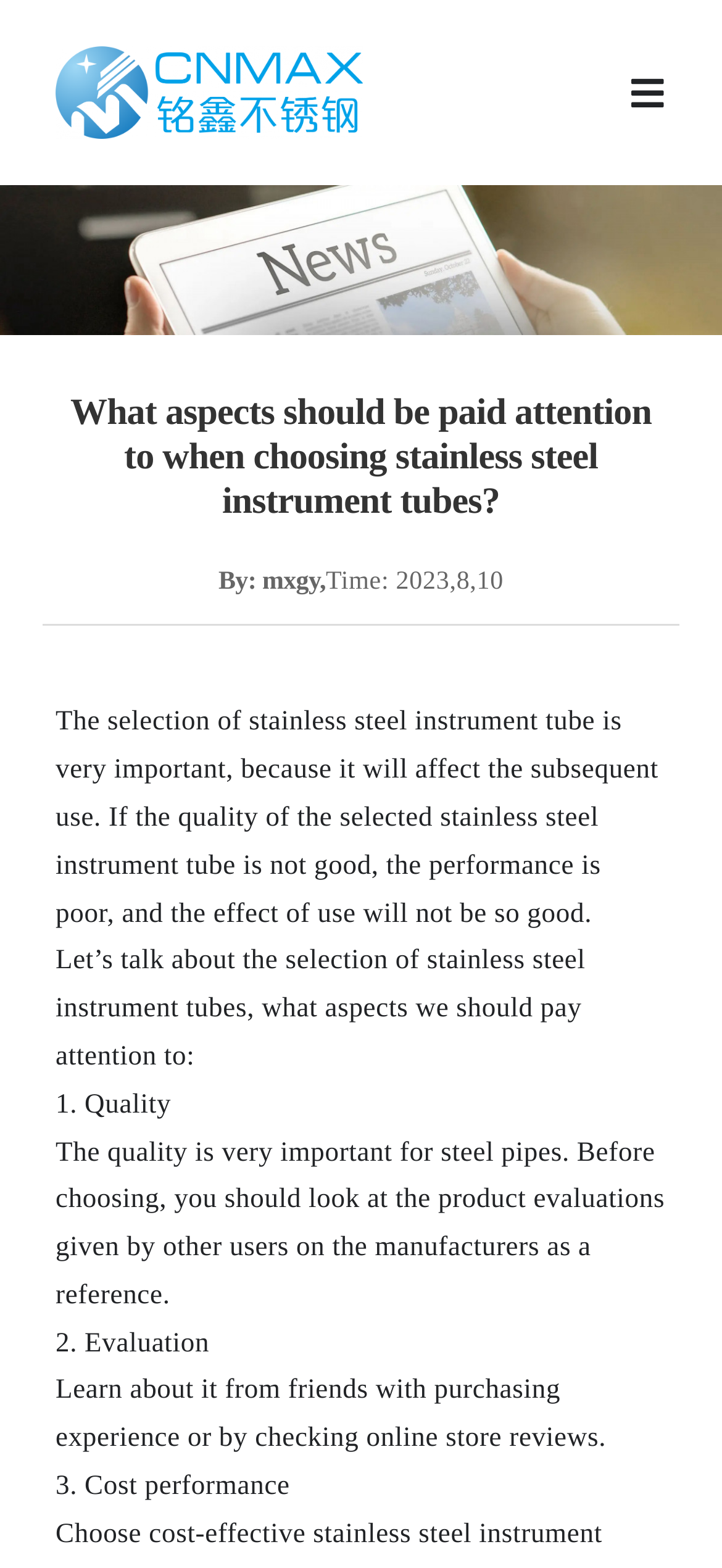What is the author's name of this article?
Answer the question based on the image using a single word or a brief phrase.

mxgy